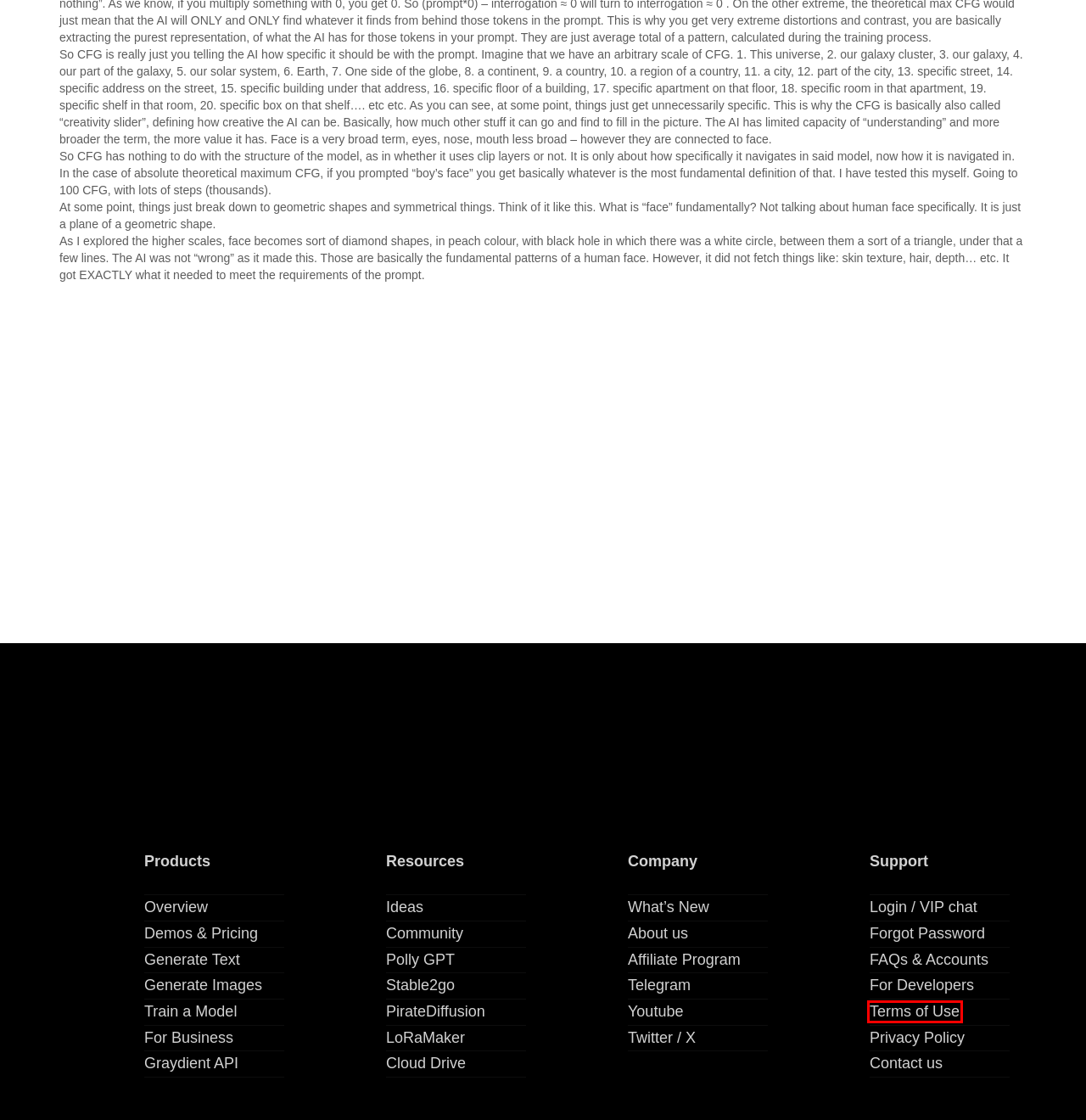Given a screenshot of a webpage with a red bounding box highlighting a UI element, determine which webpage description best matches the new webpage that appears after clicking the highlighted element. Here are the candidates:
A. Privacy Policy - Graydient AI
B. Contact - Graydient AI
C. Become a Graydient AI affiliate - Graydient AI
D. API for AI, LLM and Stable Diffusion - Graydient Artificial Intelligence API - Graydient AI
E. What's New Archives - Graydient AI
F. Terms of Use & API License - Graydient AI
G. Switch Accounts /// my.graydient.ai
H. Support and Frequently asked questions - Graydient AI

F